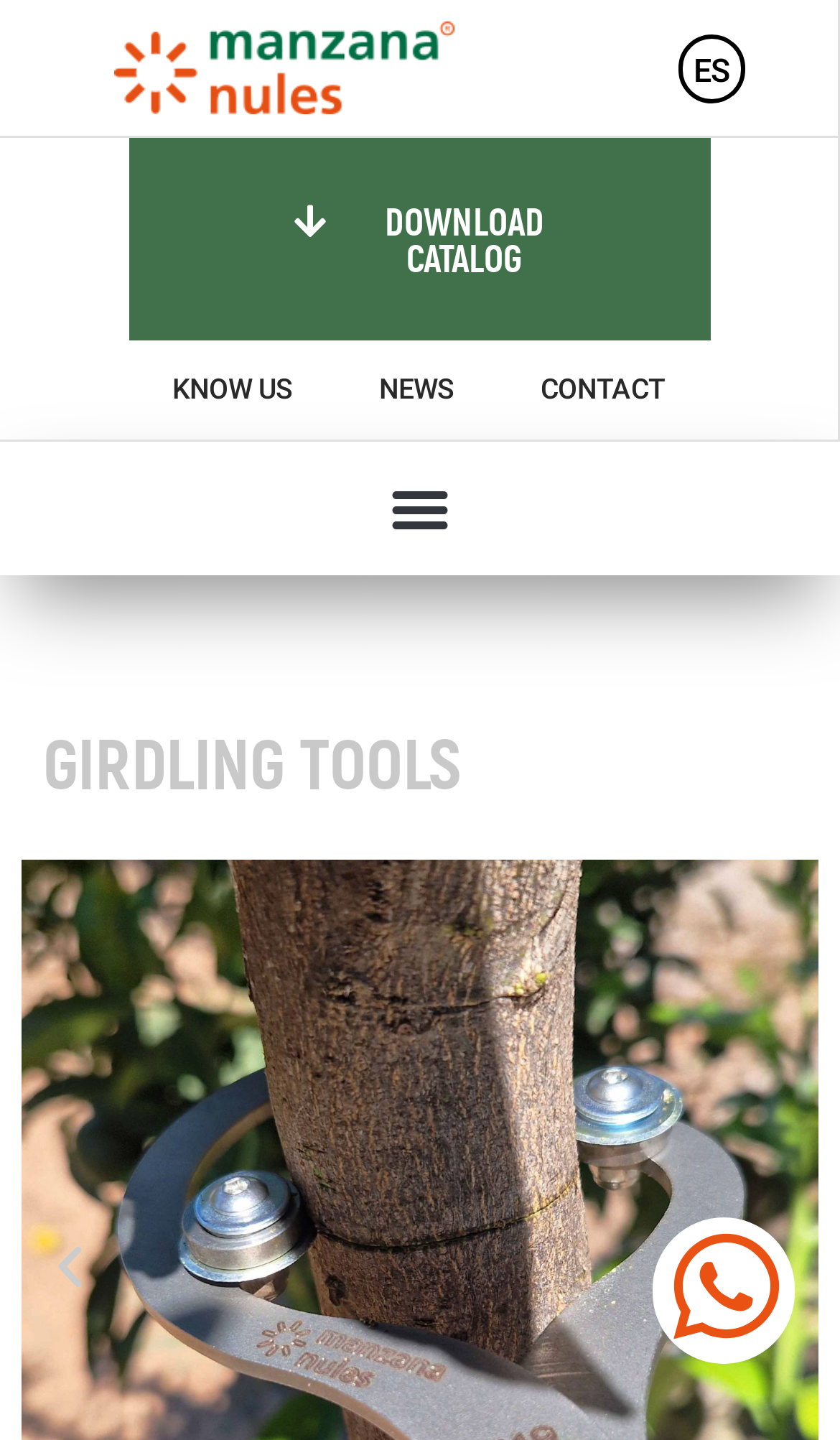How many slide navigation buttons are there?
Based on the visual information, provide a detailed and comprehensive answer.

I found two buttons, 'Previous slide' and 'Next slide', which are likely used to navigate through a slideshow or a series of images, hence there are 2 slide navigation buttons.